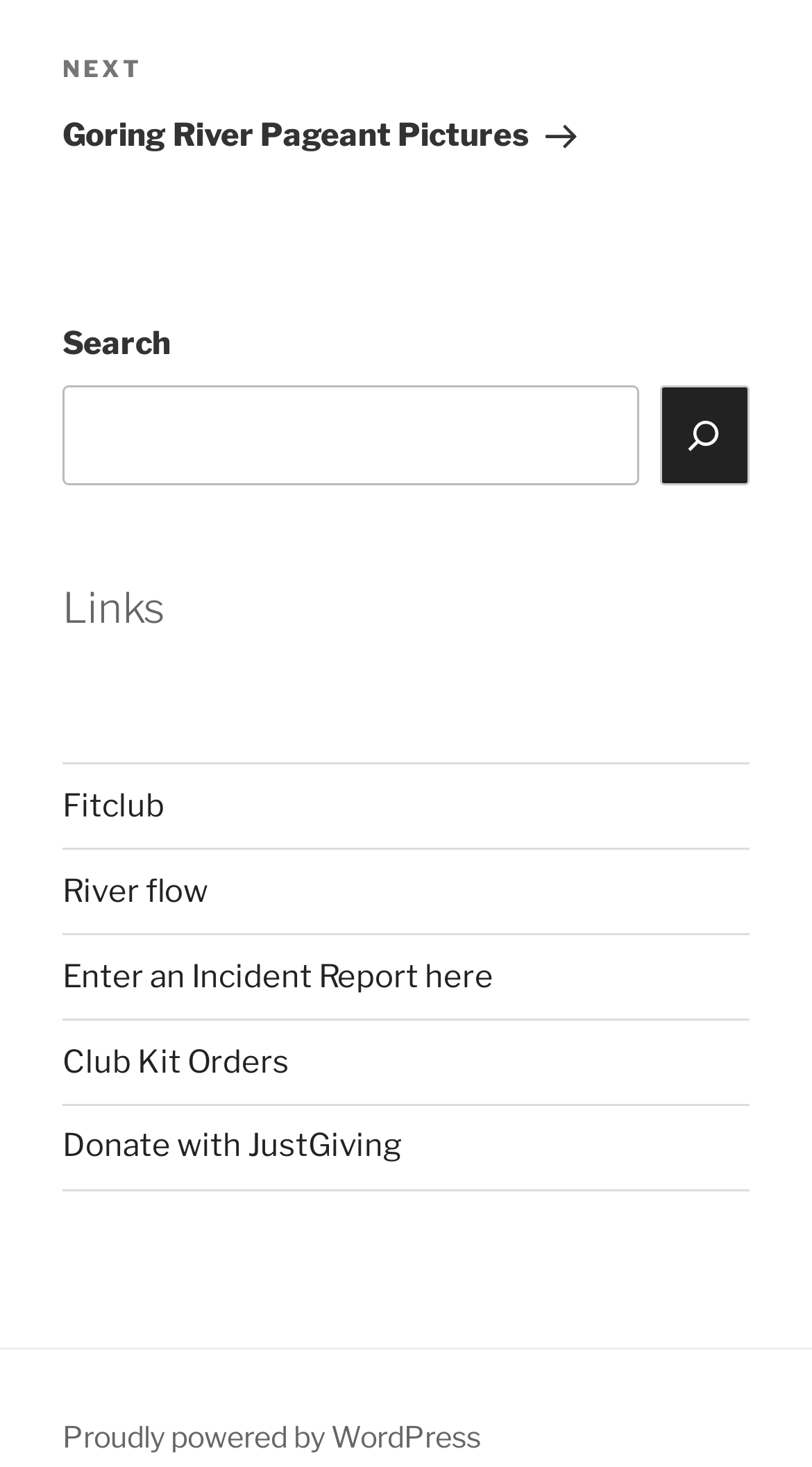Utilize the details in the image to give a detailed response to the question: What is the purpose of the search box?

I found a search box element with ID 224, which has a StaticText element with text 'Search' above it, indicating that the search box is used for searching.